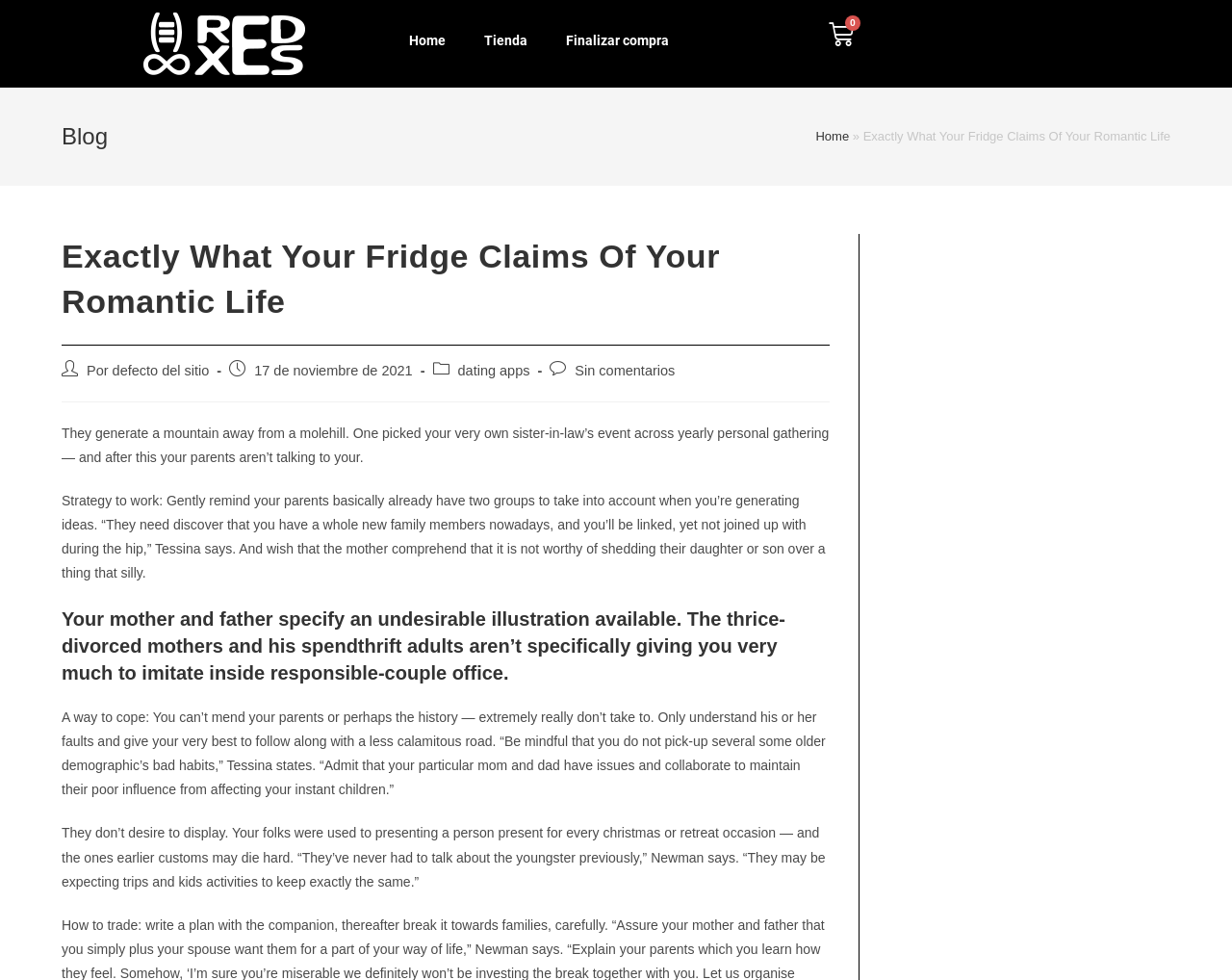Locate the bounding box of the user interface element based on this description: "Read More »".

None